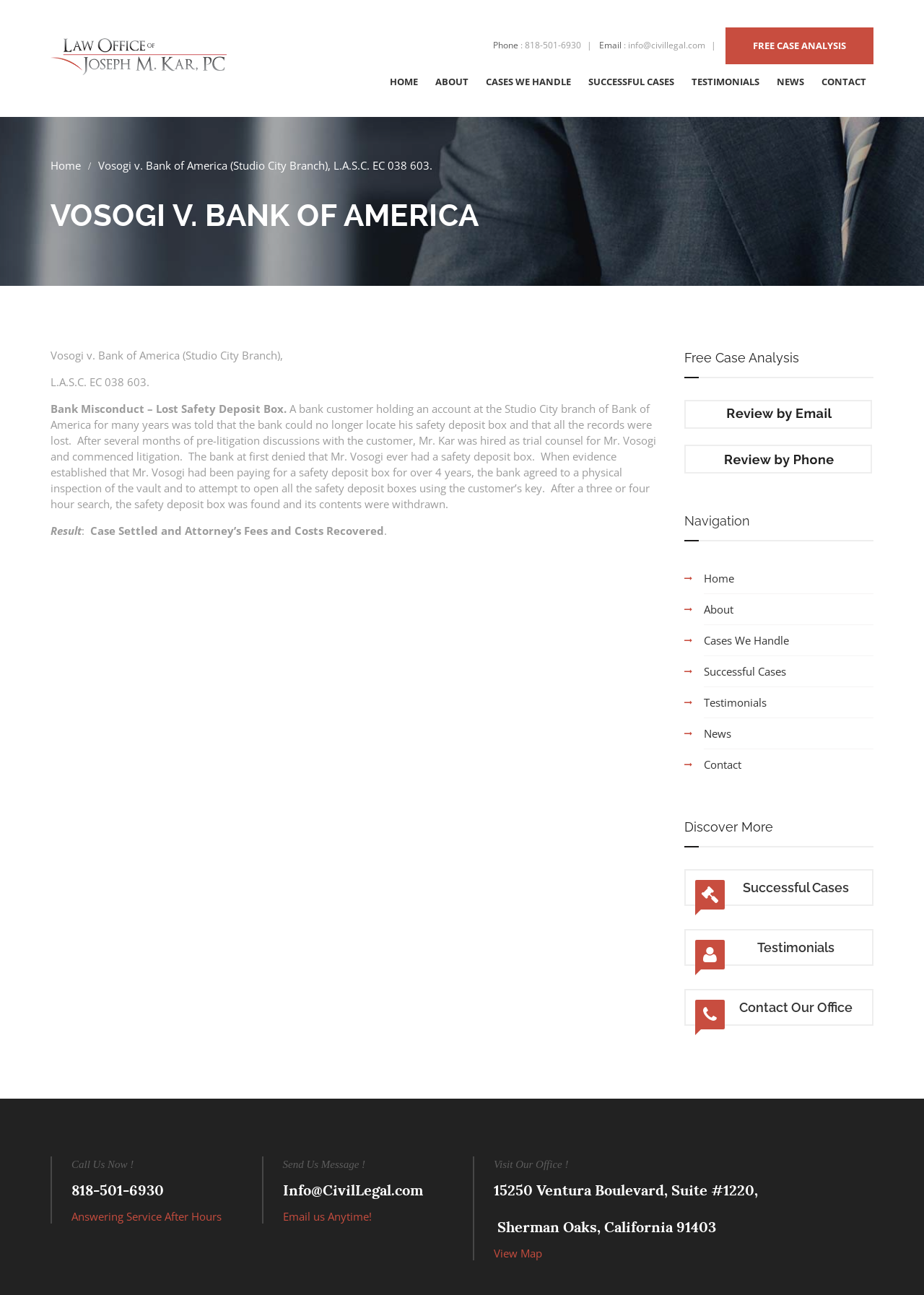Answer the question with a single word or phrase: 
What is the result of the Vosogi v. Bank of America case?

Case Settled and Attorney’s Fees and Costs Recovered